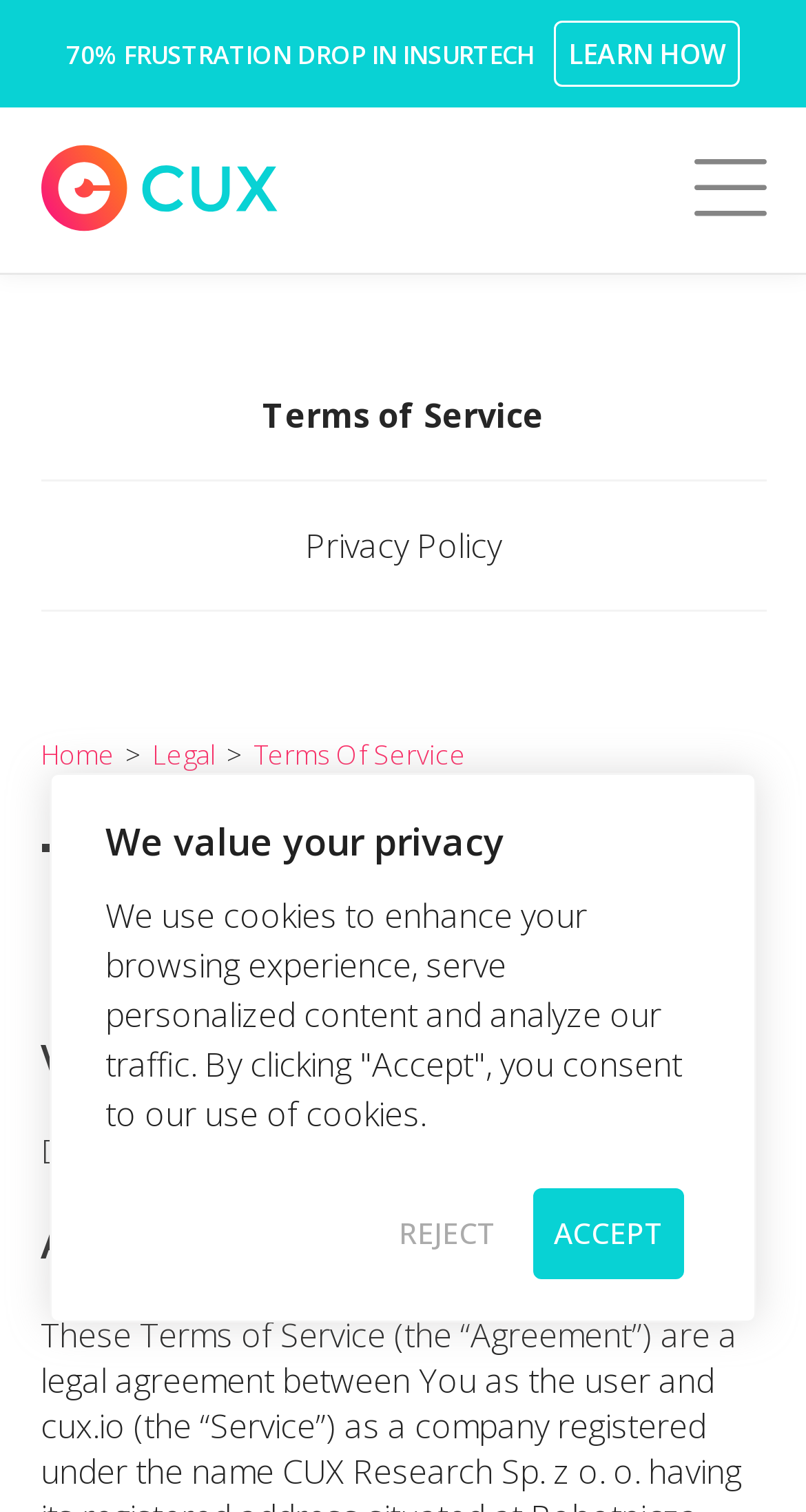Extract the main heading from the webpage content.

Terms of Service